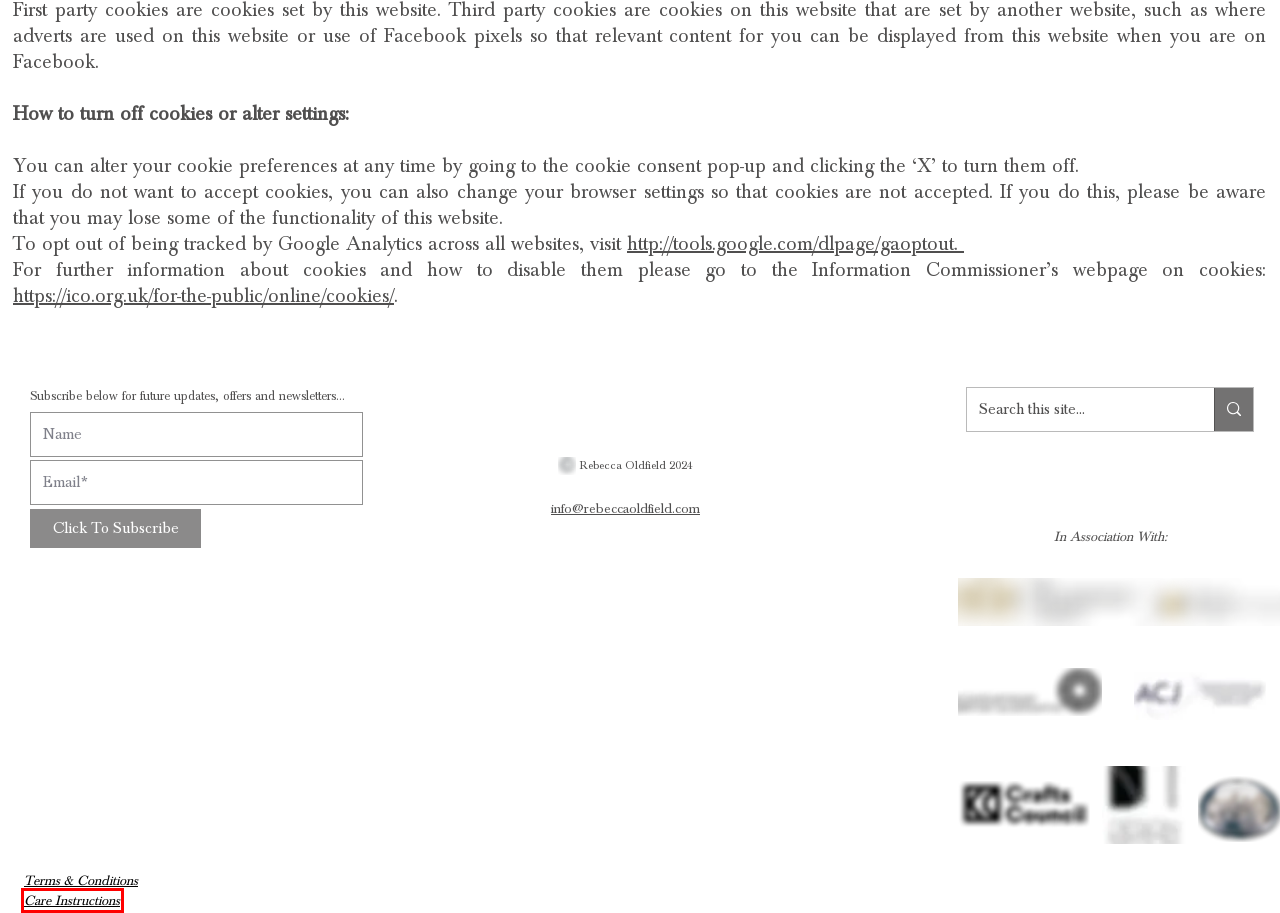Given a screenshot of a webpage with a red bounding box highlighting a UI element, choose the description that best corresponds to the new webpage after clicking the element within the red bounding box. Here are your options:
A. Rebecca Oldfield | Designer, Jeweller and Silversmith | Wales
B. Privacy Policy  | rebeccaoldfield
C. Care Guide | rebeccaoldfield
D. Shop | rebeccaoldfield
E. Contact | rebeccaoldfield
F. Cookies | ICO
G. Cart | rebeccaoldfield
H. Services & Guidance | rebeccaoldfield

C